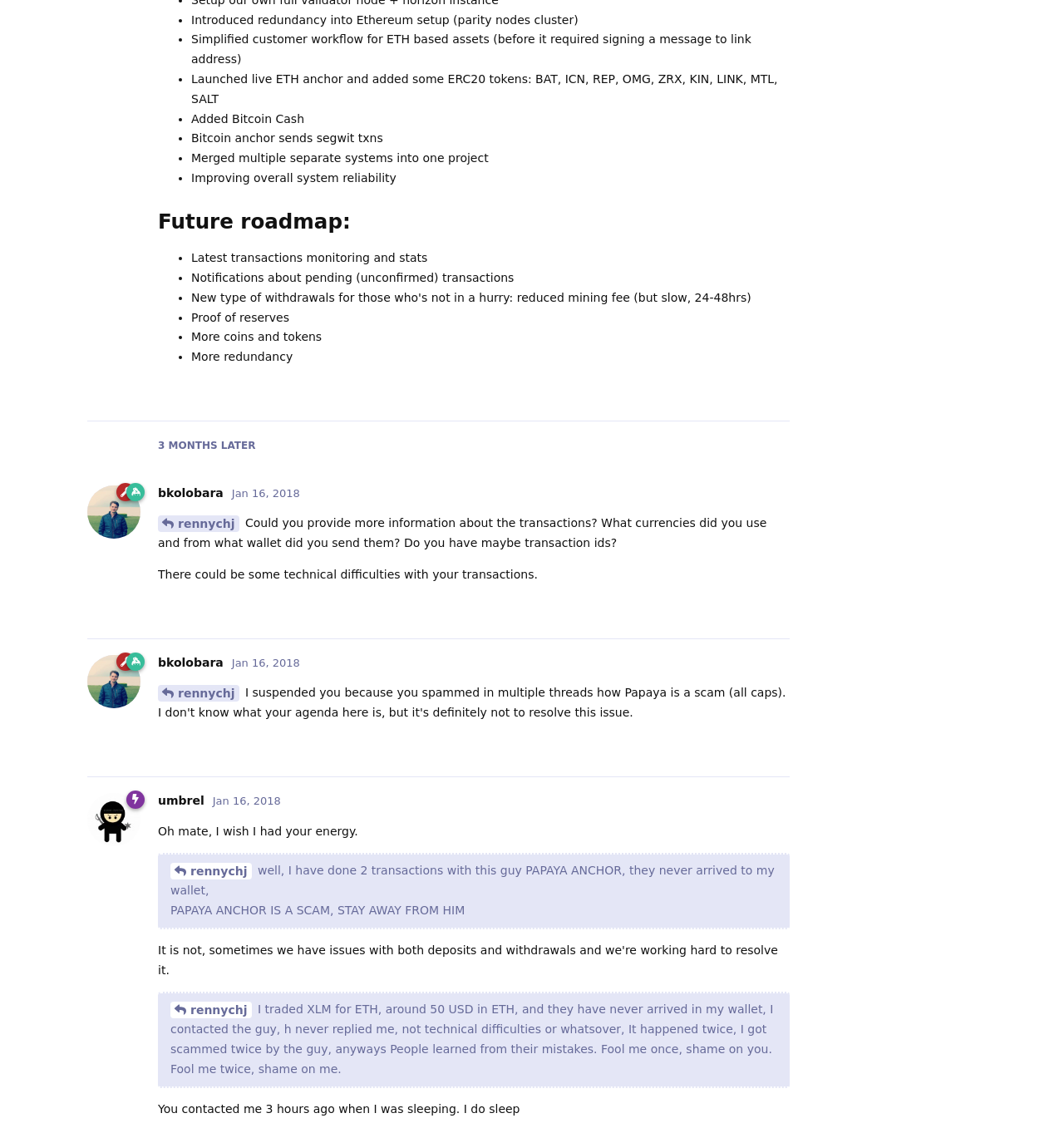Provide the bounding box coordinates of the HTML element this sentence describes: "30th March 201726th May 2017". The bounding box coordinates consist of four float numbers between 0 and 1, i.e., [left, top, right, bottom].

None